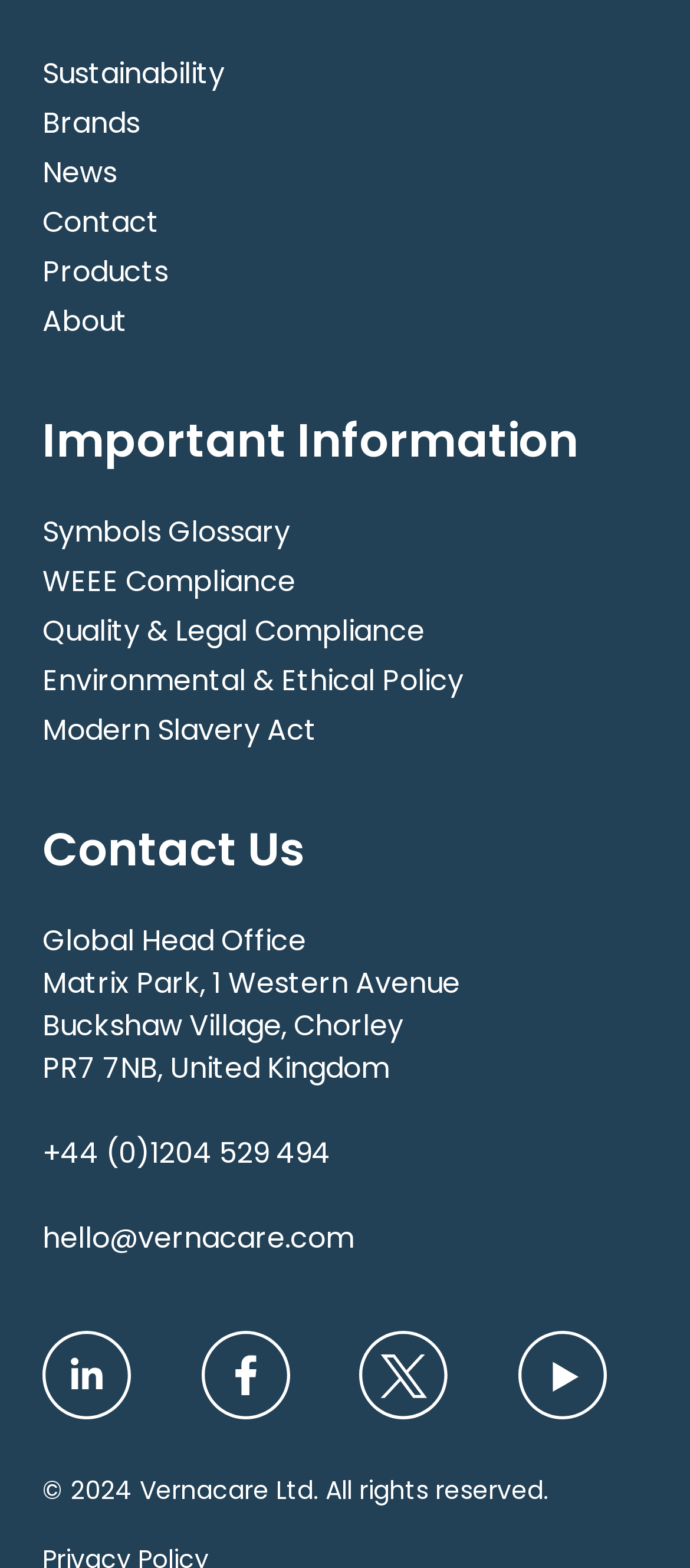What is the company's email address?
By examining the image, provide a one-word or phrase answer.

hello@vernacare.com